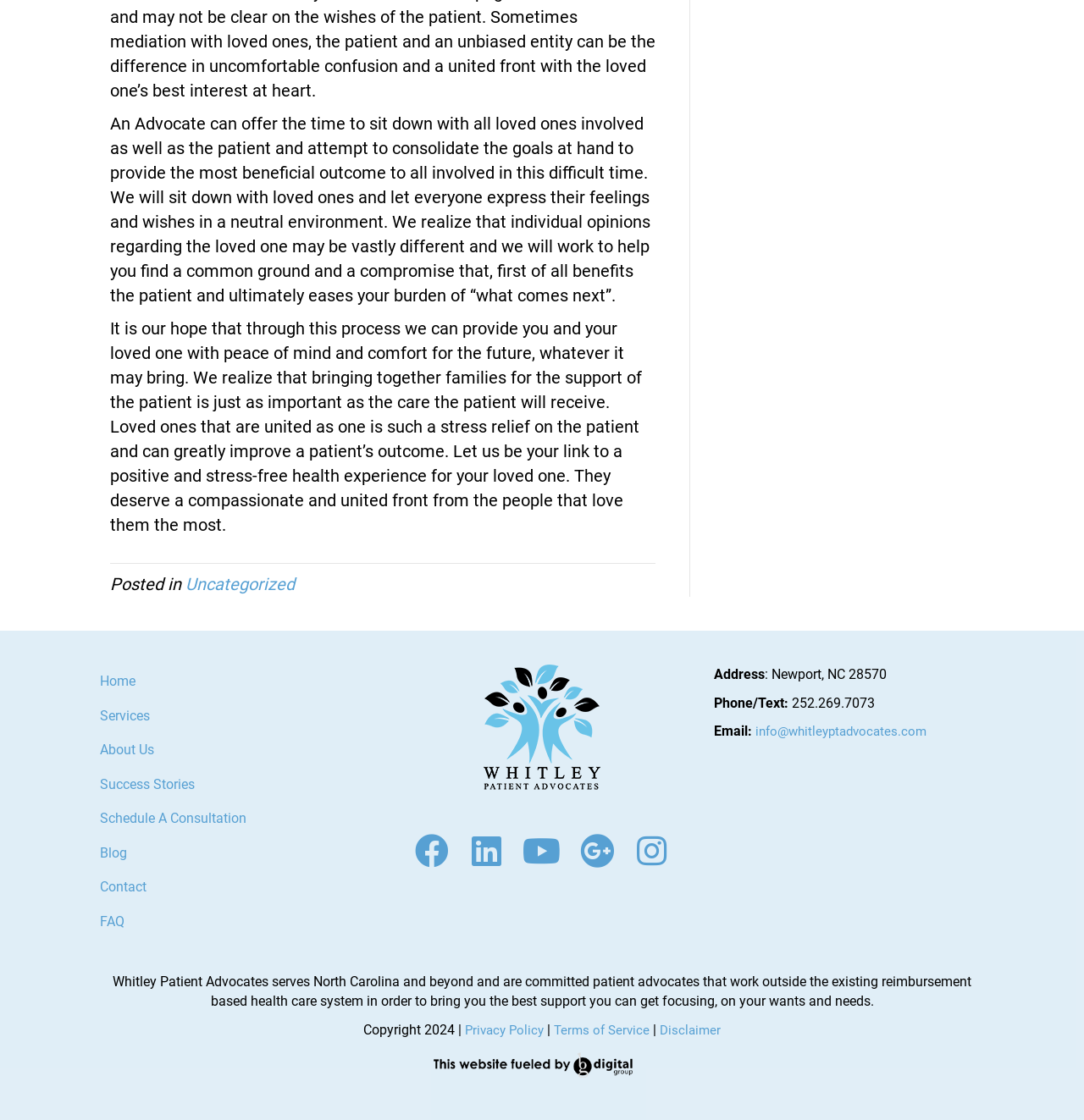Using the format (top-left x, top-left y, bottom-right x, bottom-right y), provide the bounding box coordinates for the described UI element. All values should be floating point numbers between 0 and 1: Contact Us

None